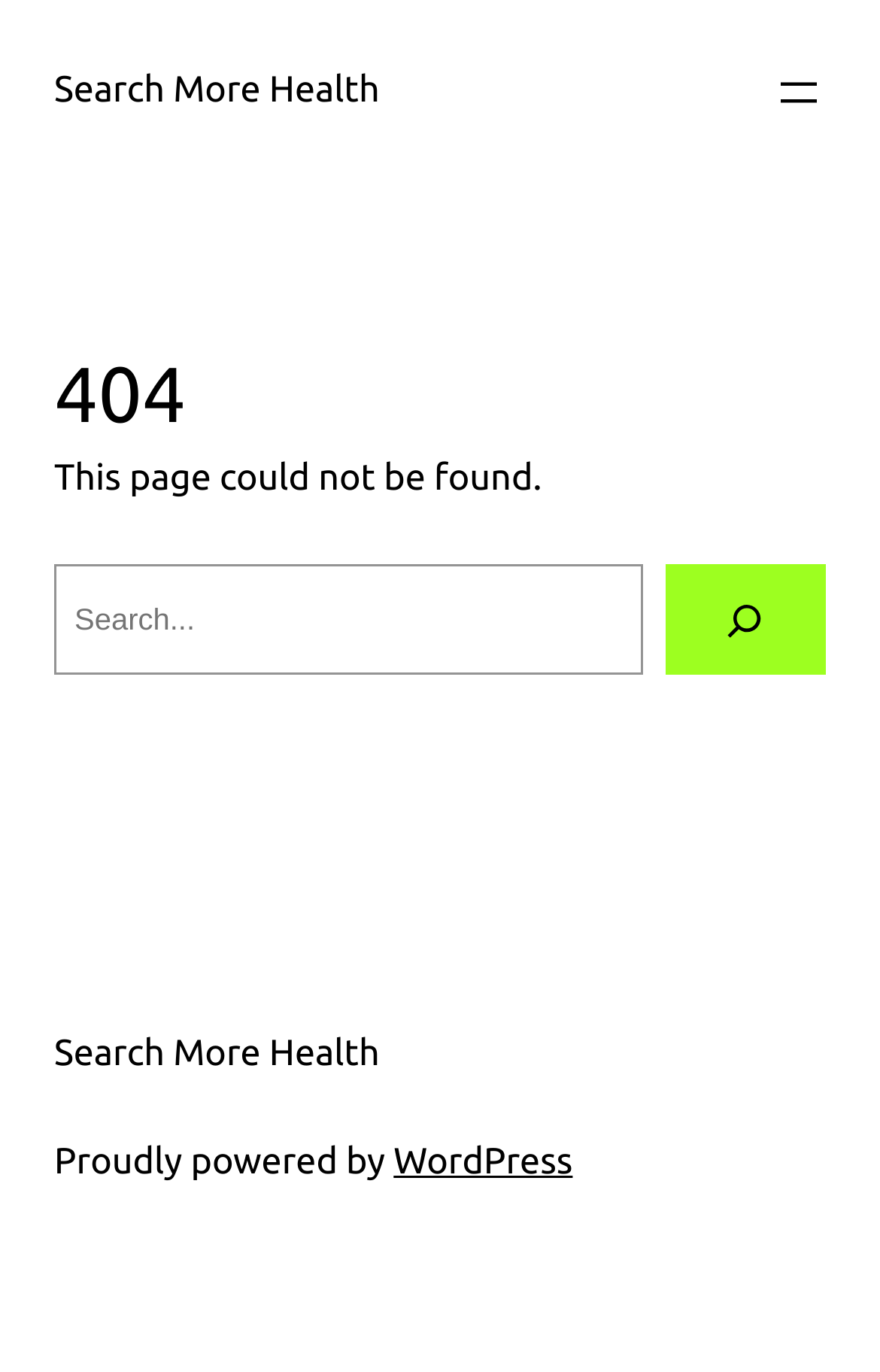Using the given element description, provide the bounding box coordinates (top-left x, top-left y, bottom-right x, bottom-right y) for the corresponding UI element in the screenshot: aria-label="Search"

[0.756, 0.411, 0.938, 0.492]